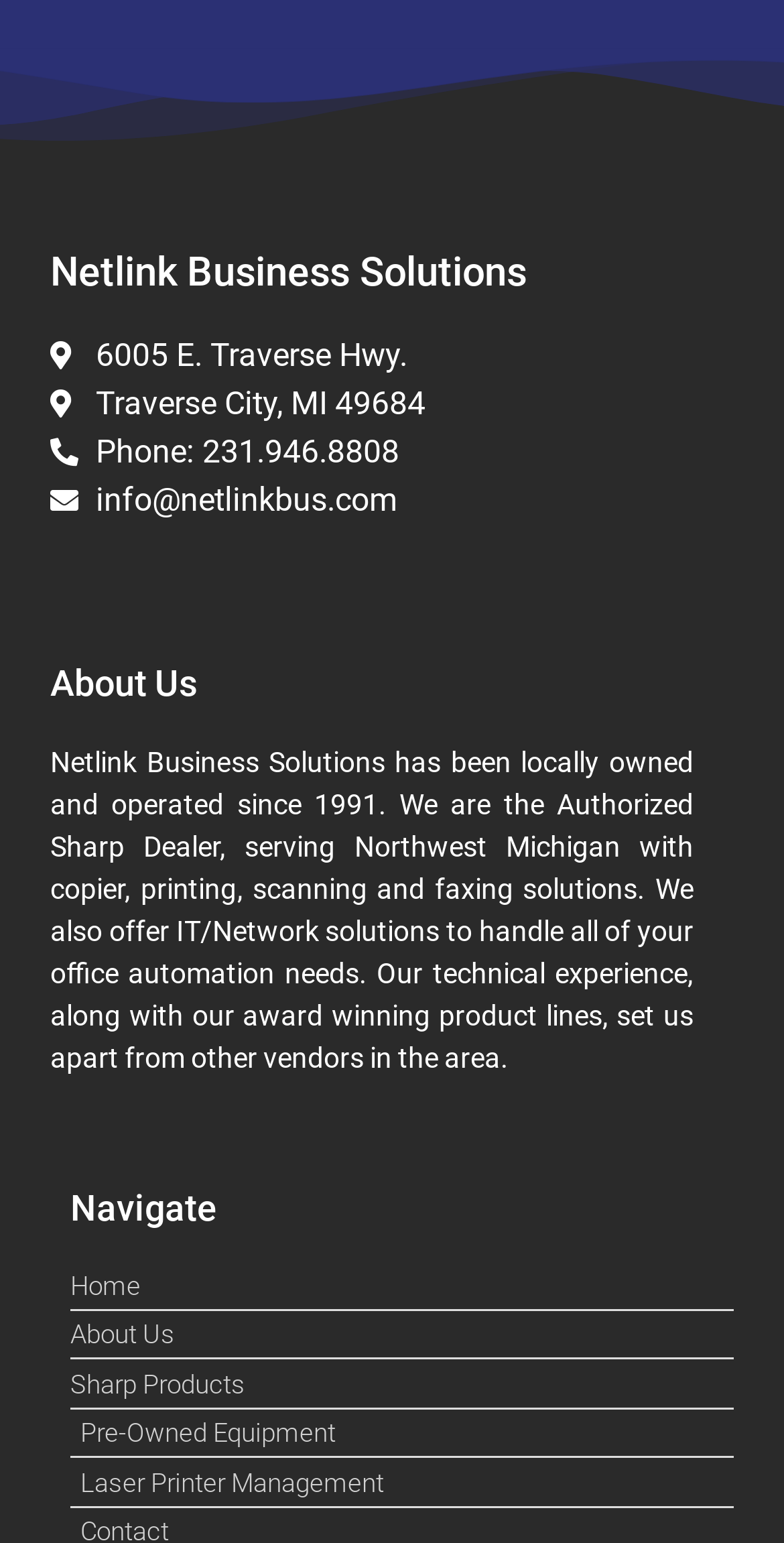Please identify the bounding box coordinates of the area I need to click to accomplish the following instruction: "learn about the company".

[0.064, 0.432, 0.885, 0.455]